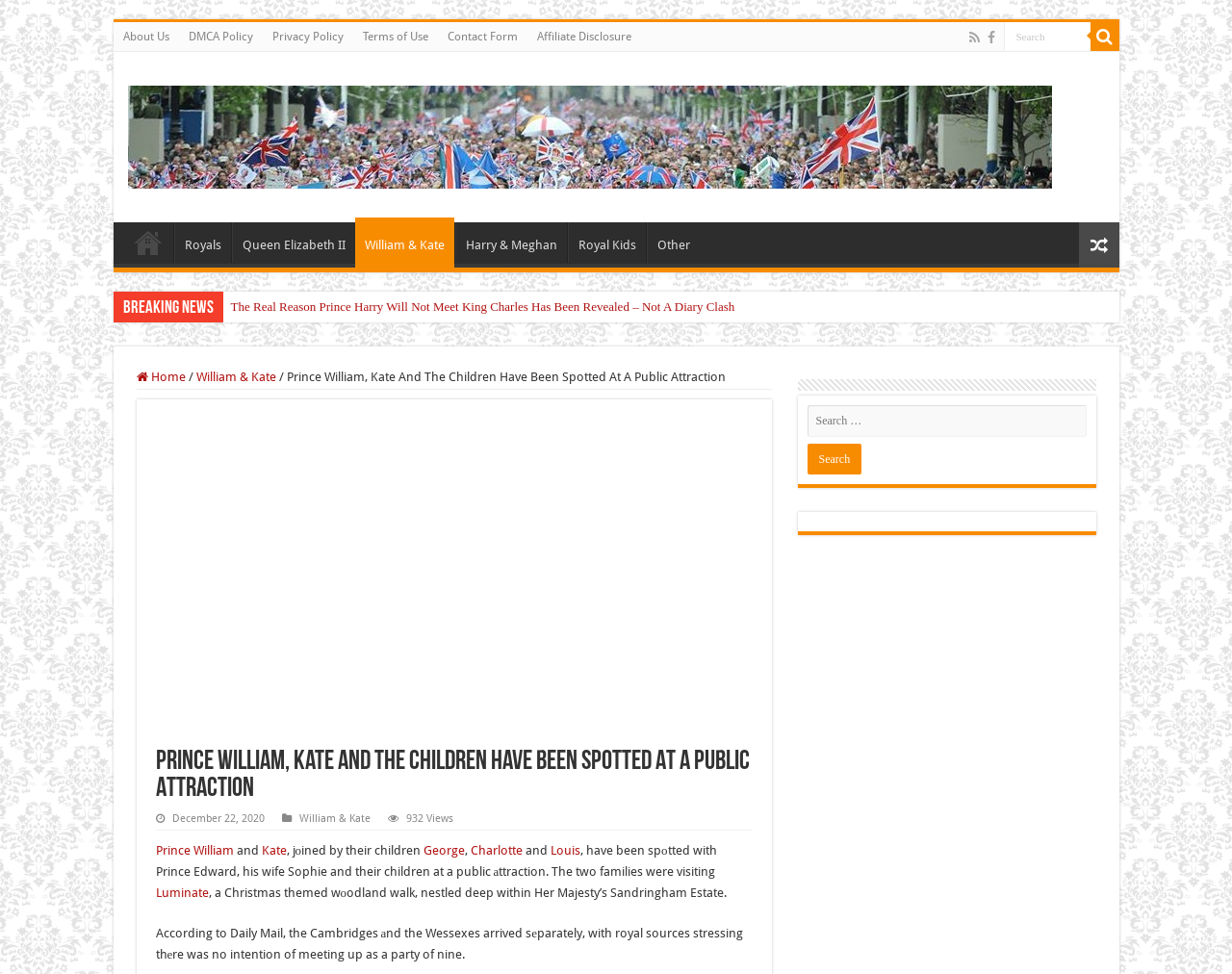What is the date of the article?
Offer a detailed and exhaustive answer to the question.

The answer can be found in the article content, where the date 'December 22, 2020' is mentioned.